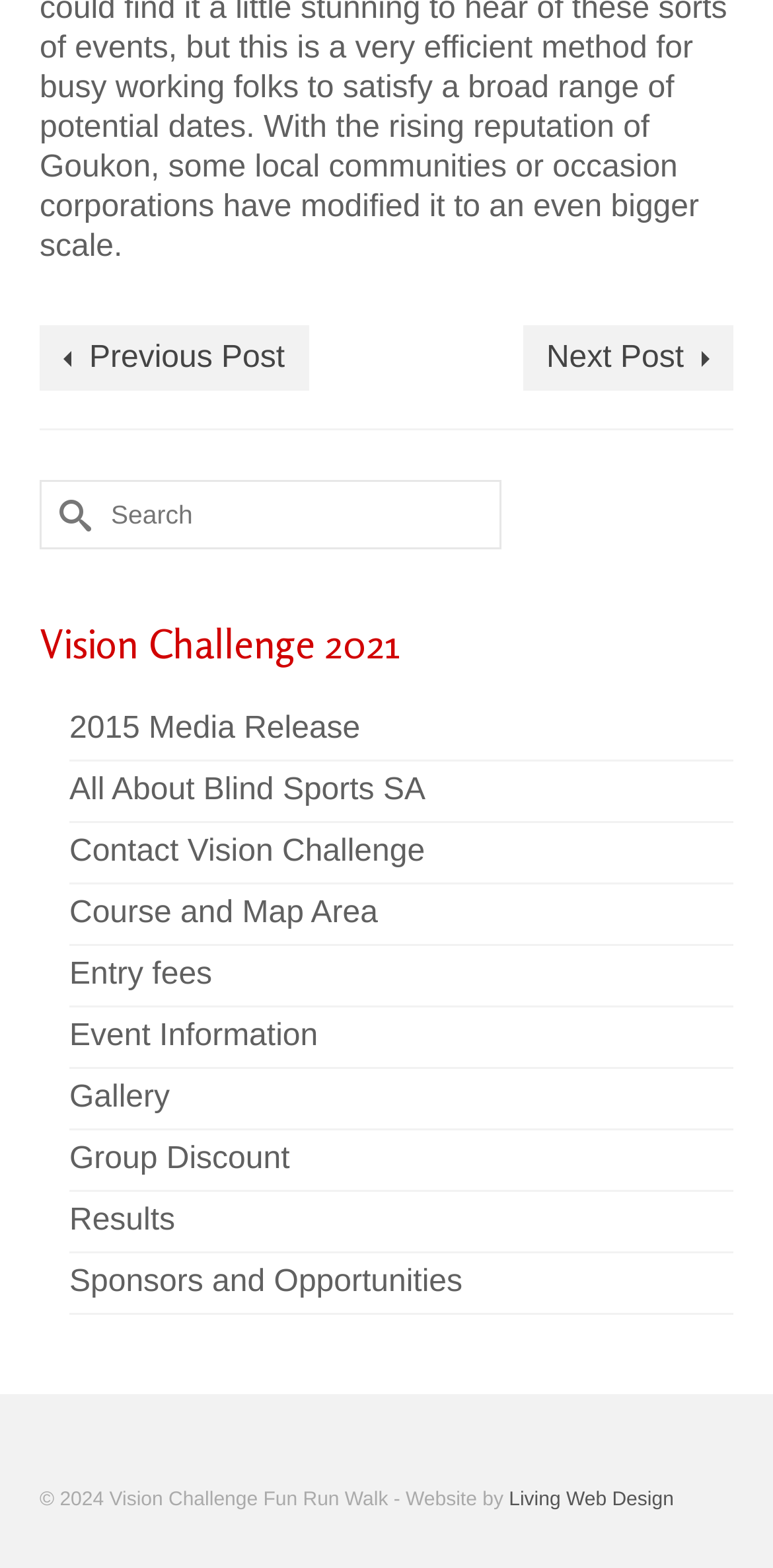Please locate the bounding box coordinates for the element that should be clicked to achieve the following instruction: "Go to the previous post". Ensure the coordinates are given as four float numbers between 0 and 1, i.e., [left, top, right, bottom].

[0.051, 0.207, 0.399, 0.249]